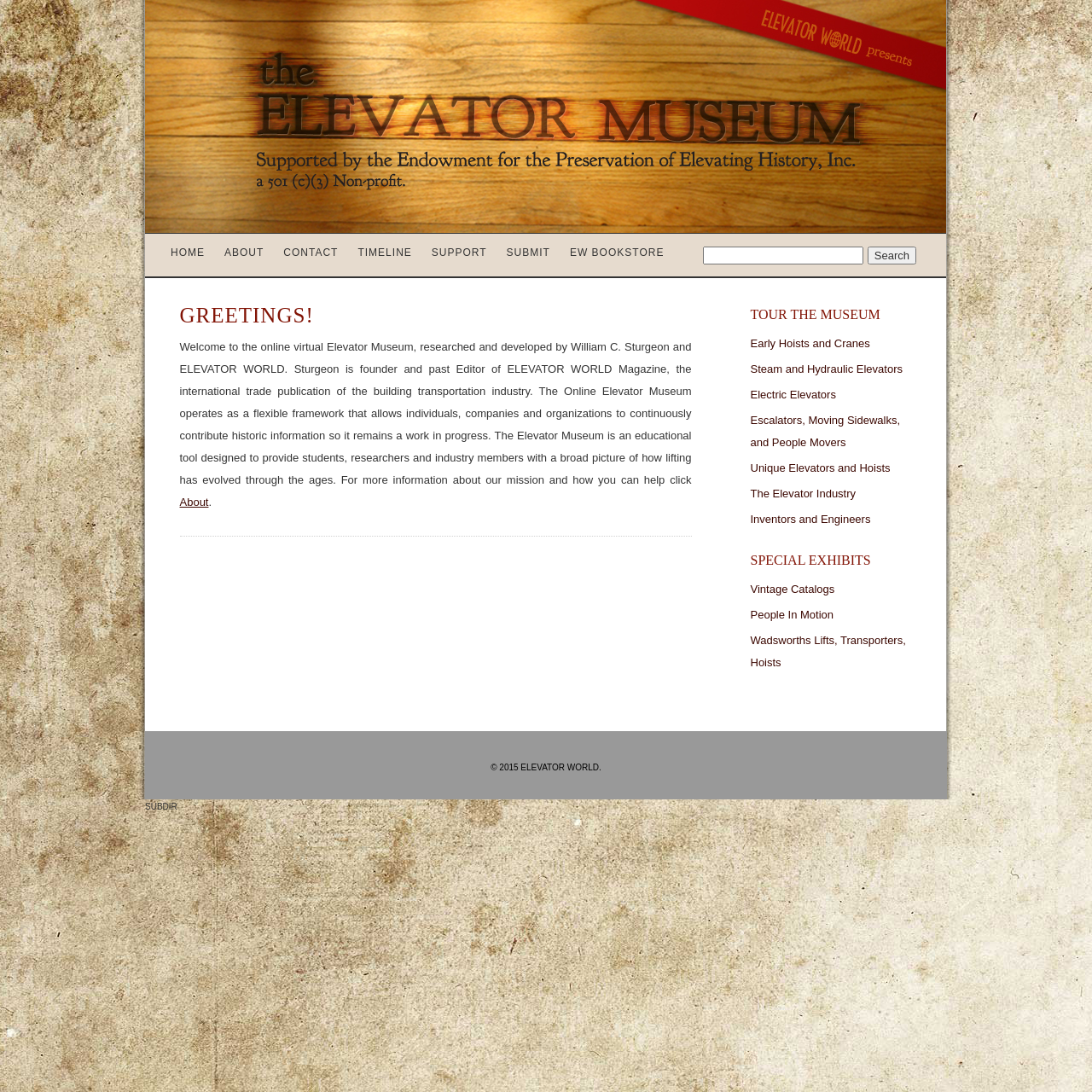Determine the bounding box coordinates of the area to click in order to meet this instruction: "Visit the ABOUT page".

[0.198, 0.214, 0.249, 0.248]